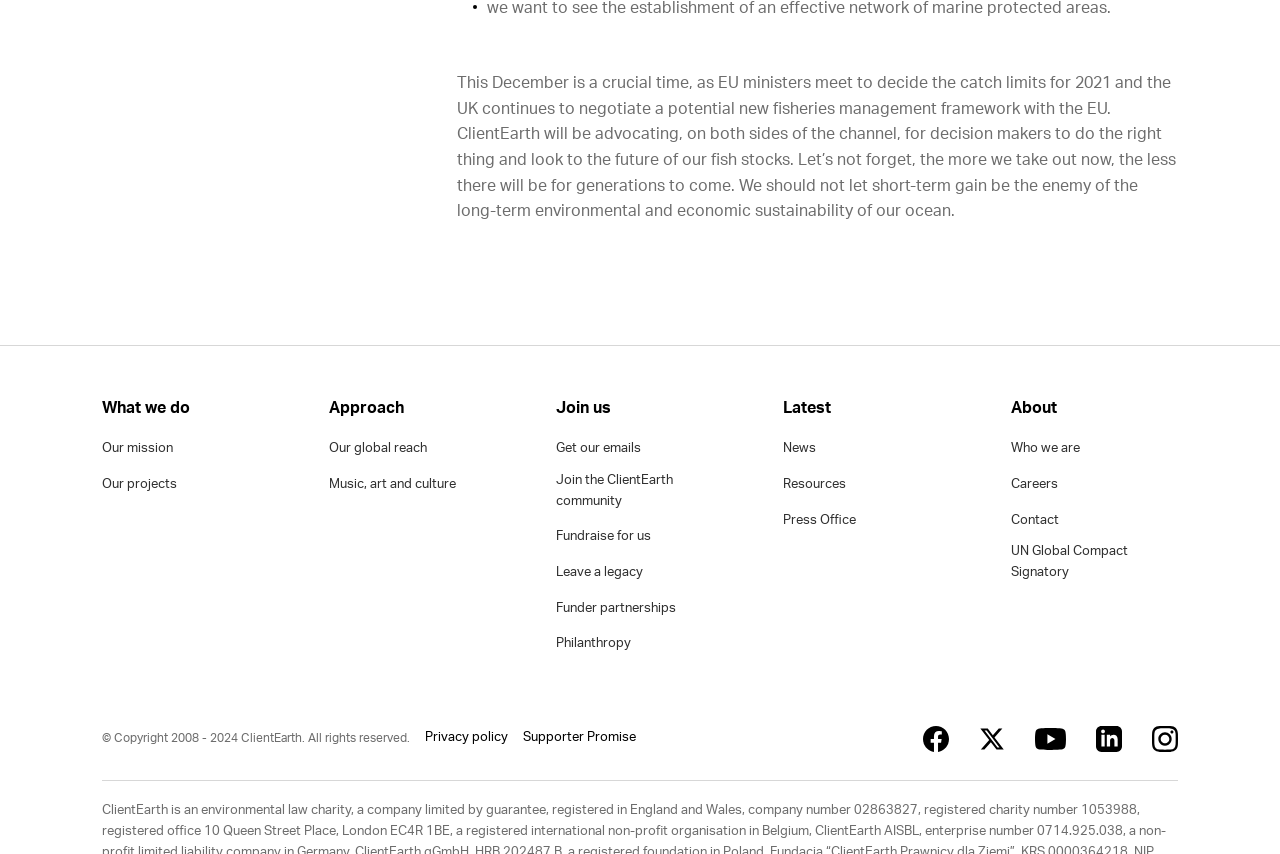Please identify the bounding box coordinates for the region that you need to click to follow this instruction: "Visit 'About' page".

[0.789, 0.463, 0.825, 0.492]